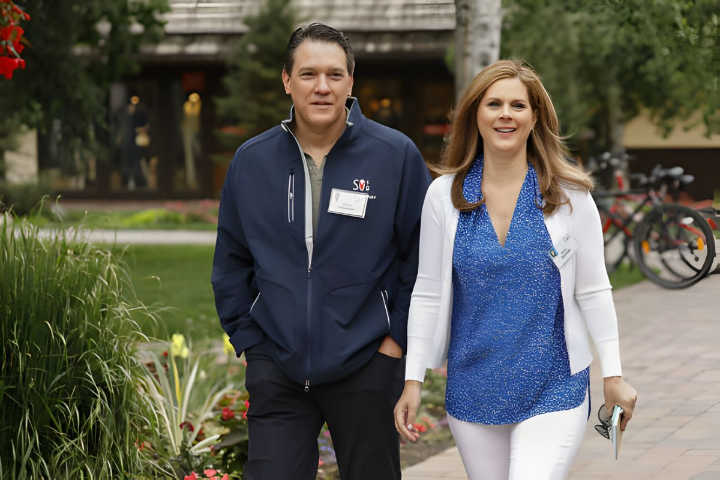What is Erin wearing on her upper body?
Please answer using one word or phrase, based on the screenshot.

Blue patterned blouse and light cardigan